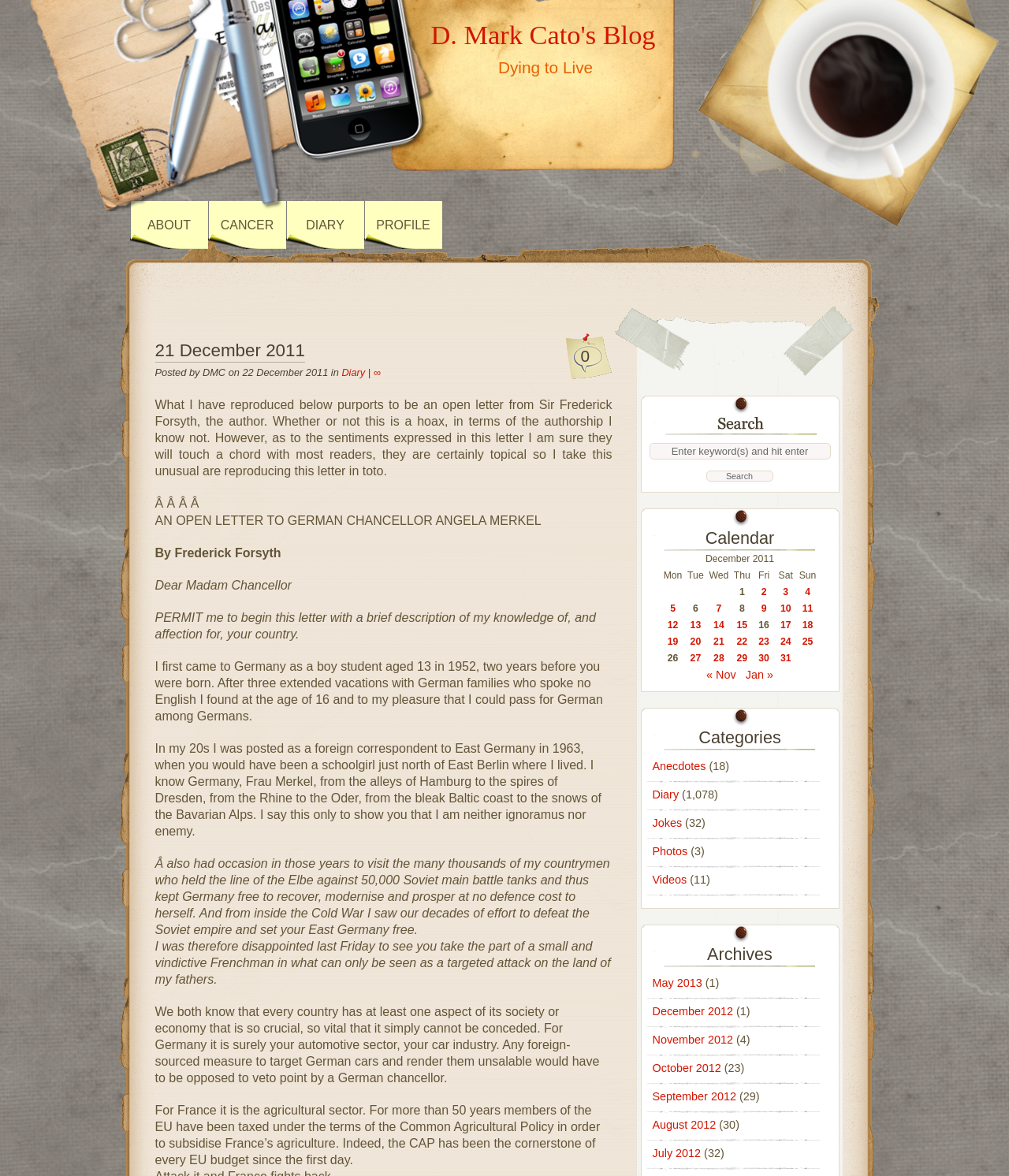Using the details from the image, please elaborate on the following question: What is the title of the open letter?

The title of the open letter is mentioned in the text as 'AN OPEN LETTER TO GERMAN CHANCELLOR ANGELA MERKEL'.